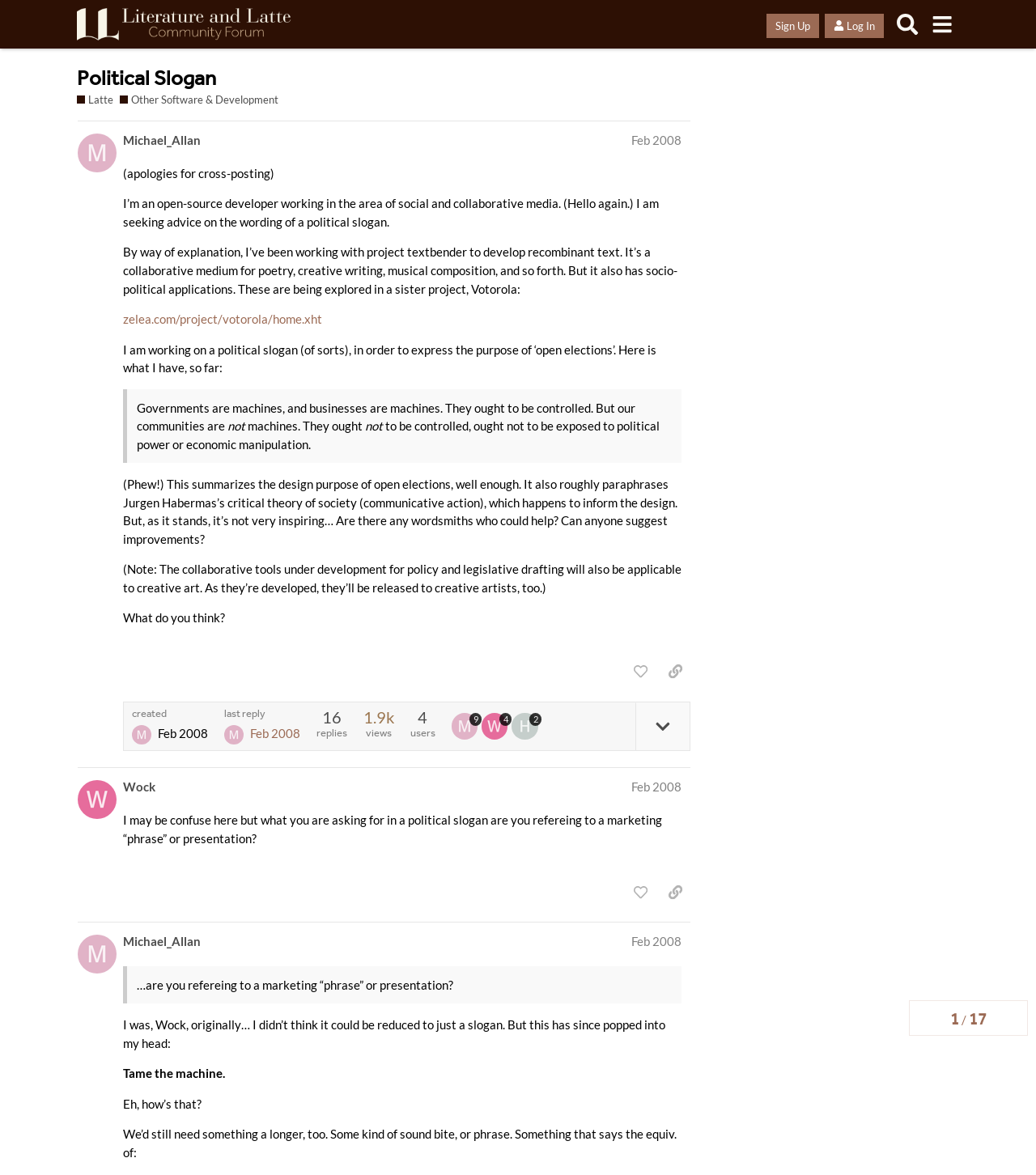What is the topic of the first post?
Kindly offer a comprehensive and detailed response to the question.

The topic of the first post can be determined by looking at the heading 'Political Slogan' which is a child element of the 'post #1 by @Michael_Allan' region.